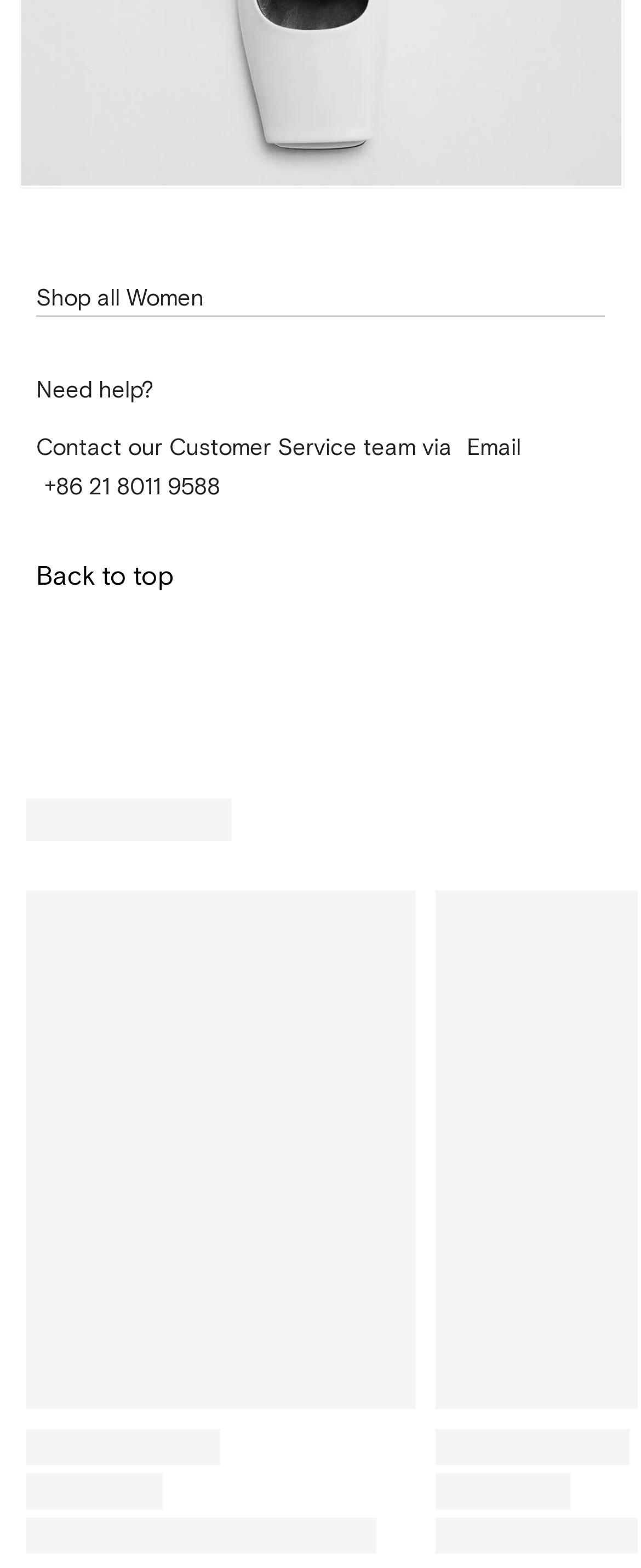Using the description: "Back to top", identify the bounding box of the corresponding UI element in the screenshot.

[0.056, 0.357, 0.272, 0.377]